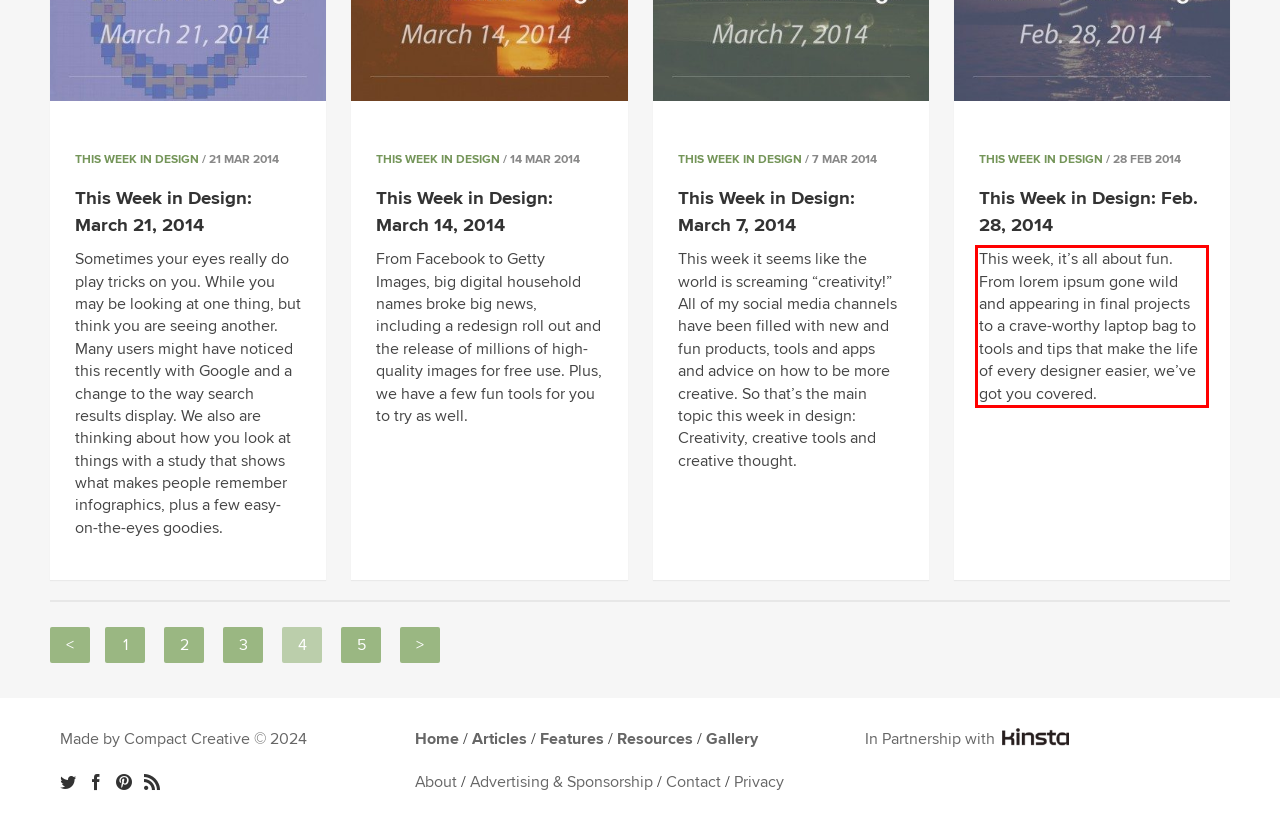Please identify and extract the text from the UI element that is surrounded by a red bounding box in the provided webpage screenshot.

This week, it’s all about fun. From lorem ipsum gone wild and appearing in final projects to a crave-worthy laptop bag to tools and tips that make the life of every designer easier, we’ve got you covered.